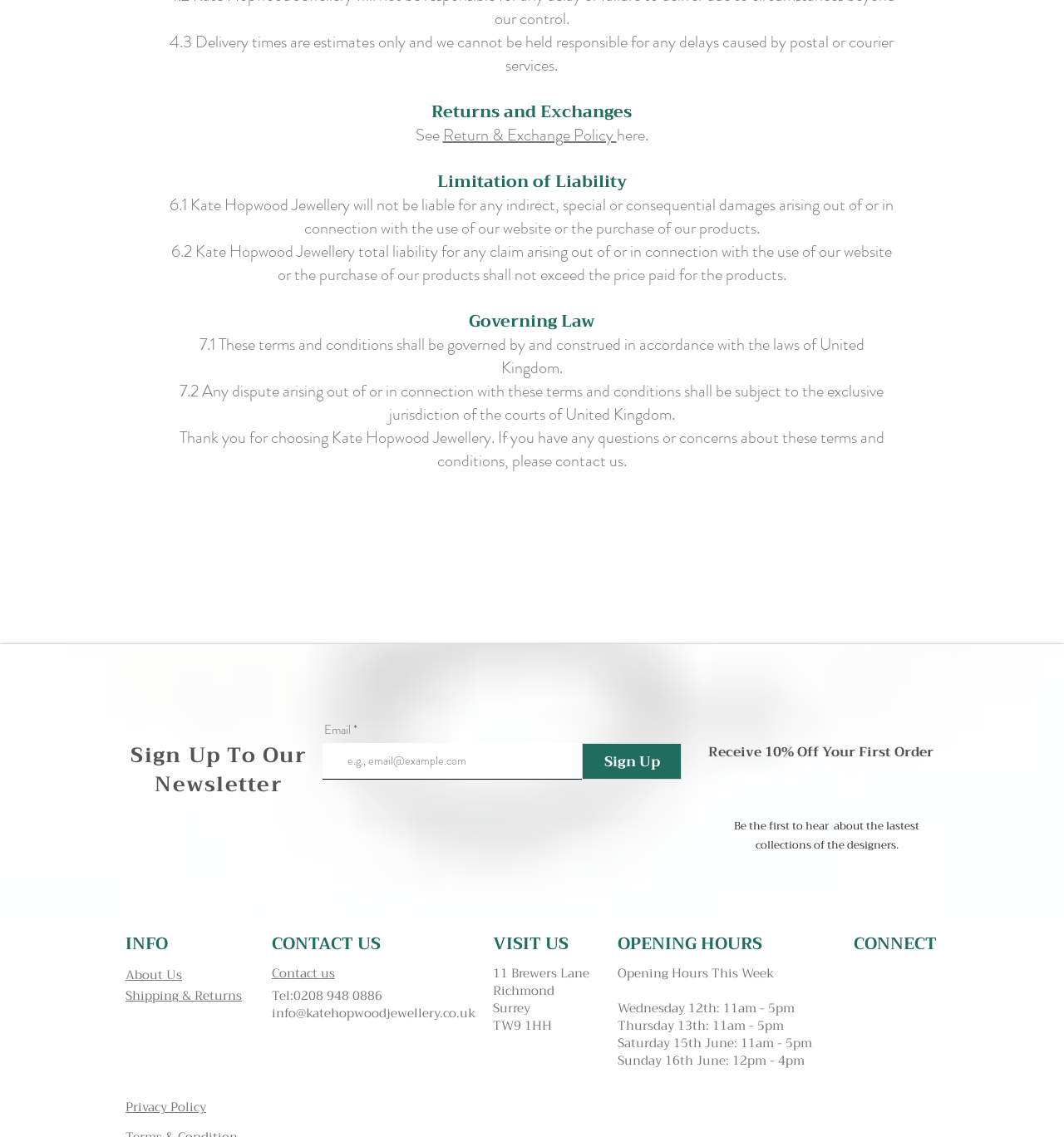Please determine the bounding box coordinates of the area that needs to be clicked to complete this task: 'Follow on Instagram'. The coordinates must be four float numbers between 0 and 1, formatted as [left, top, right, bottom].

[0.839, 0.864, 0.873, 0.896]